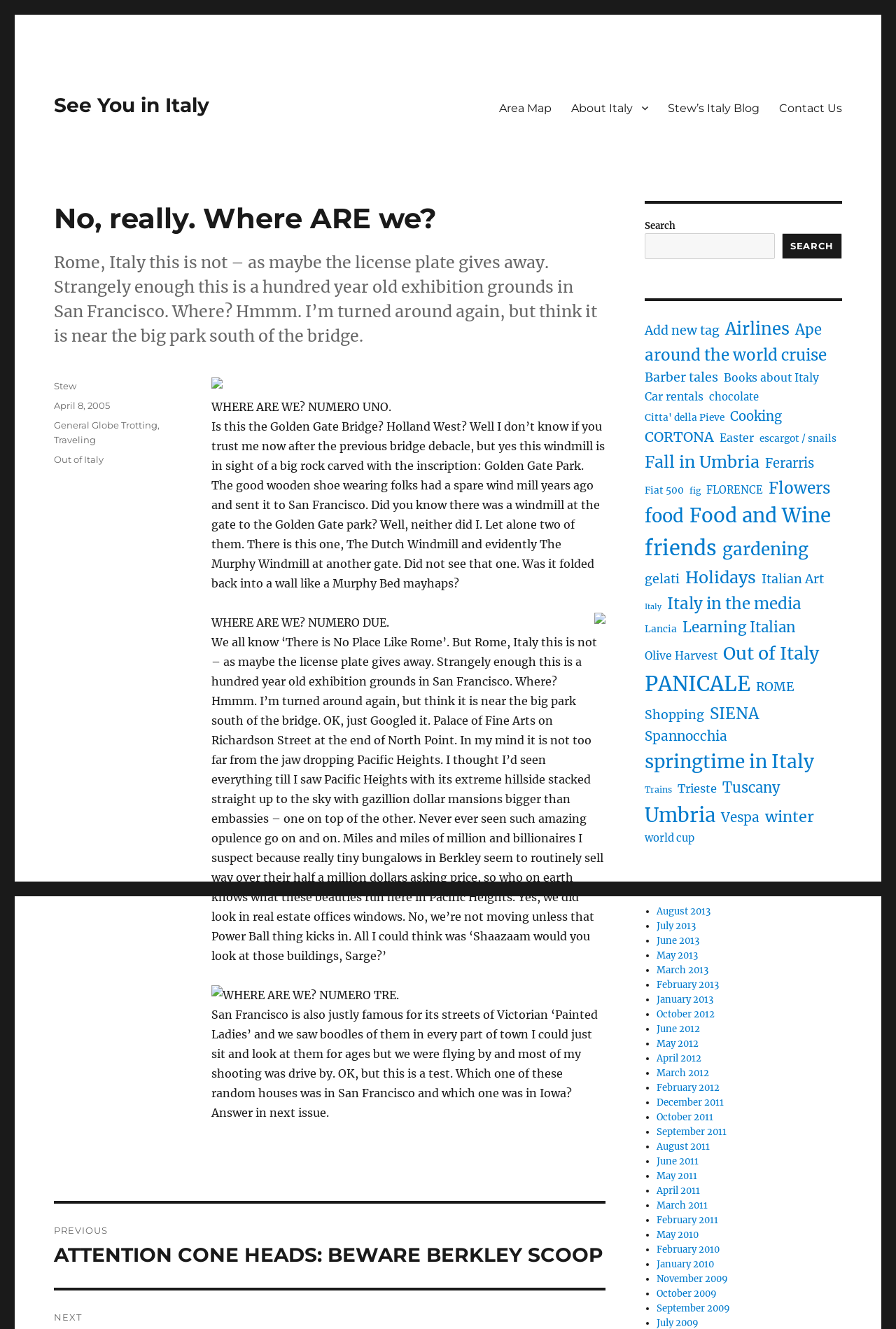Please specify the coordinates of the bounding box for the element that should be clicked to carry out this instruction: "View the 'Area Map'". The coordinates must be four float numbers between 0 and 1, formatted as [left, top, right, bottom].

[0.546, 0.07, 0.626, 0.092]